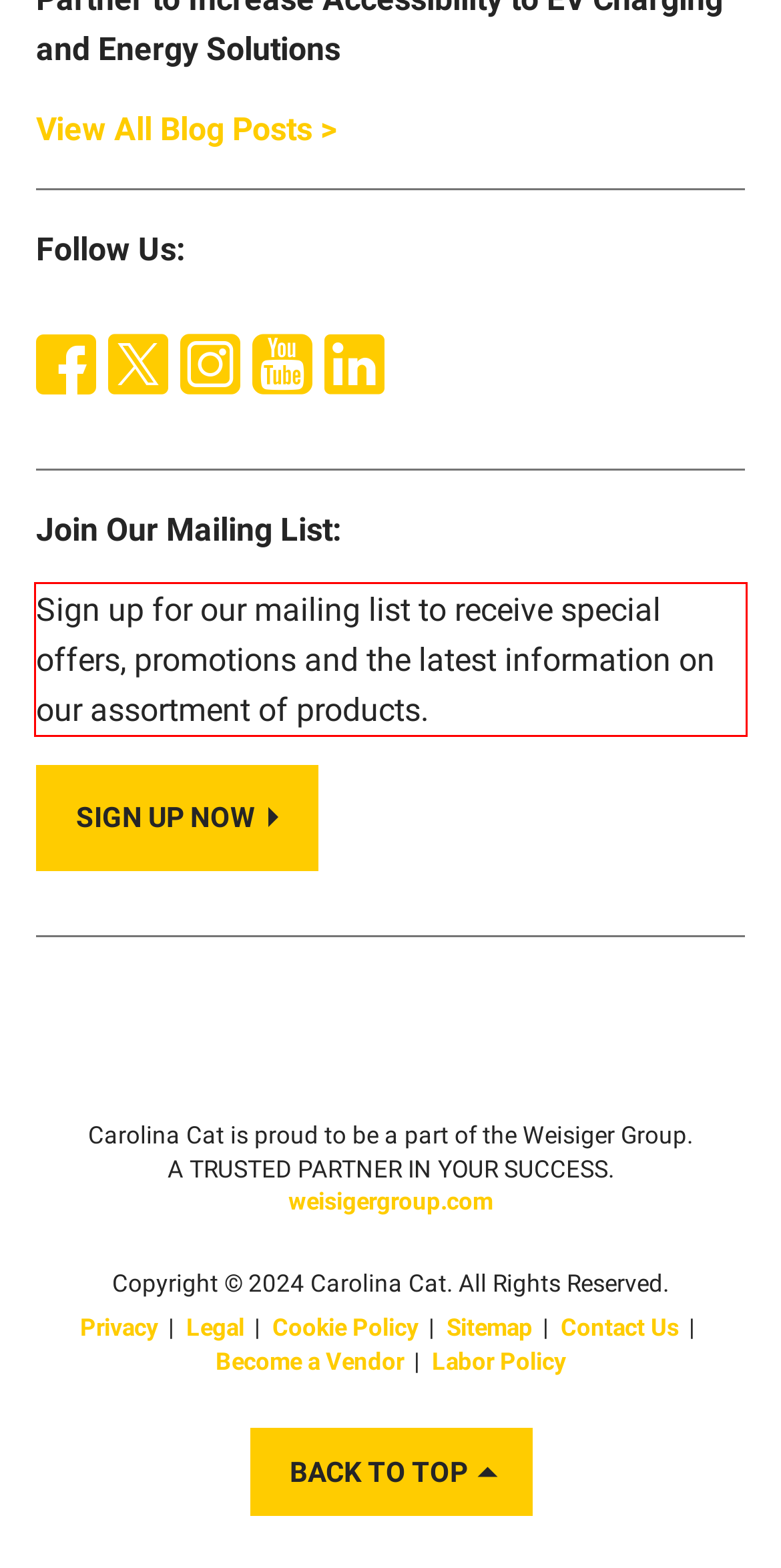Your task is to recognize and extract the text content from the UI element enclosed in the red bounding box on the webpage screenshot.

Sign up for our mailing list to receive special offers, promotions and the latest information on our assortment of products.